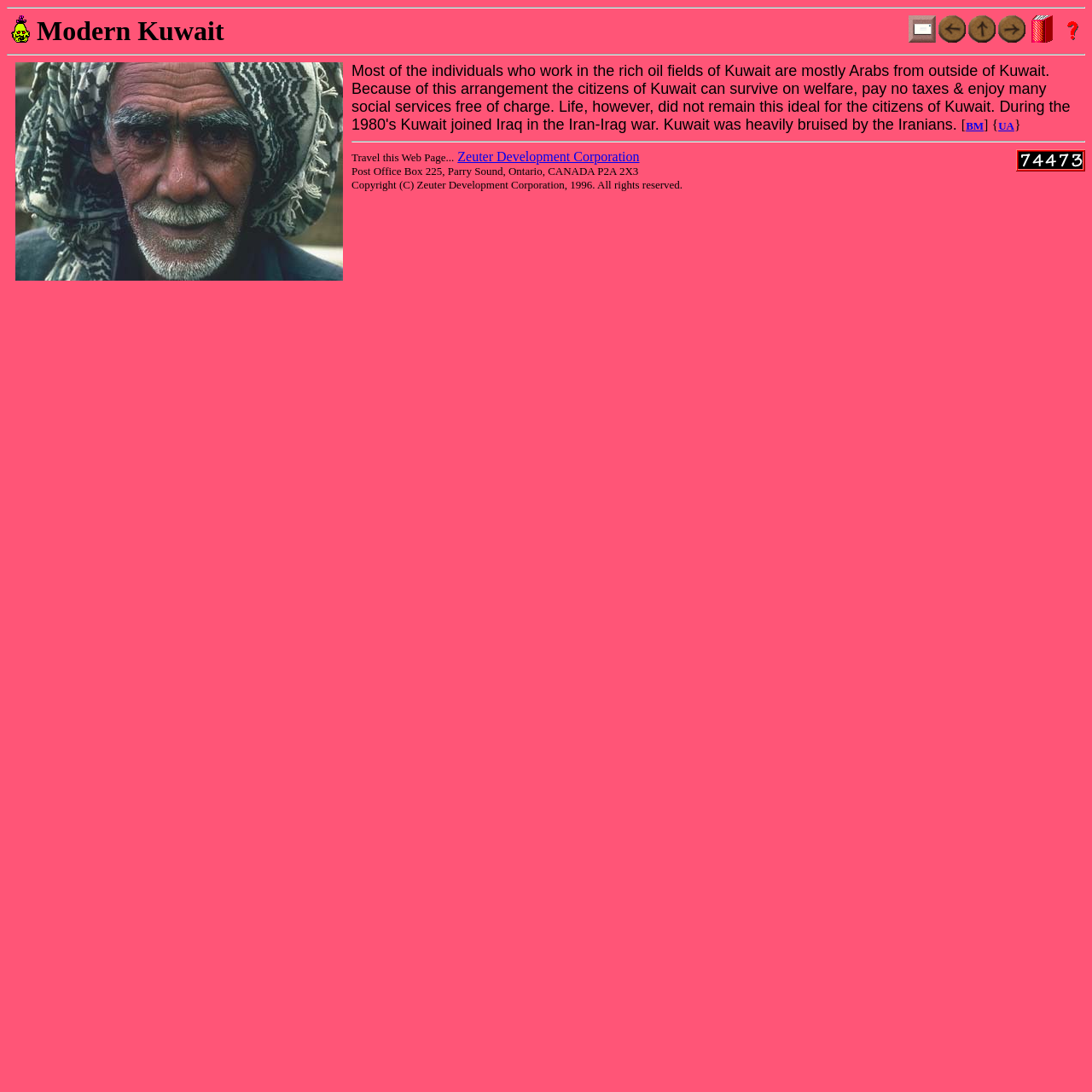How many images are on the top right?
Observe the image and answer the question with a one-word or short phrase response.

6